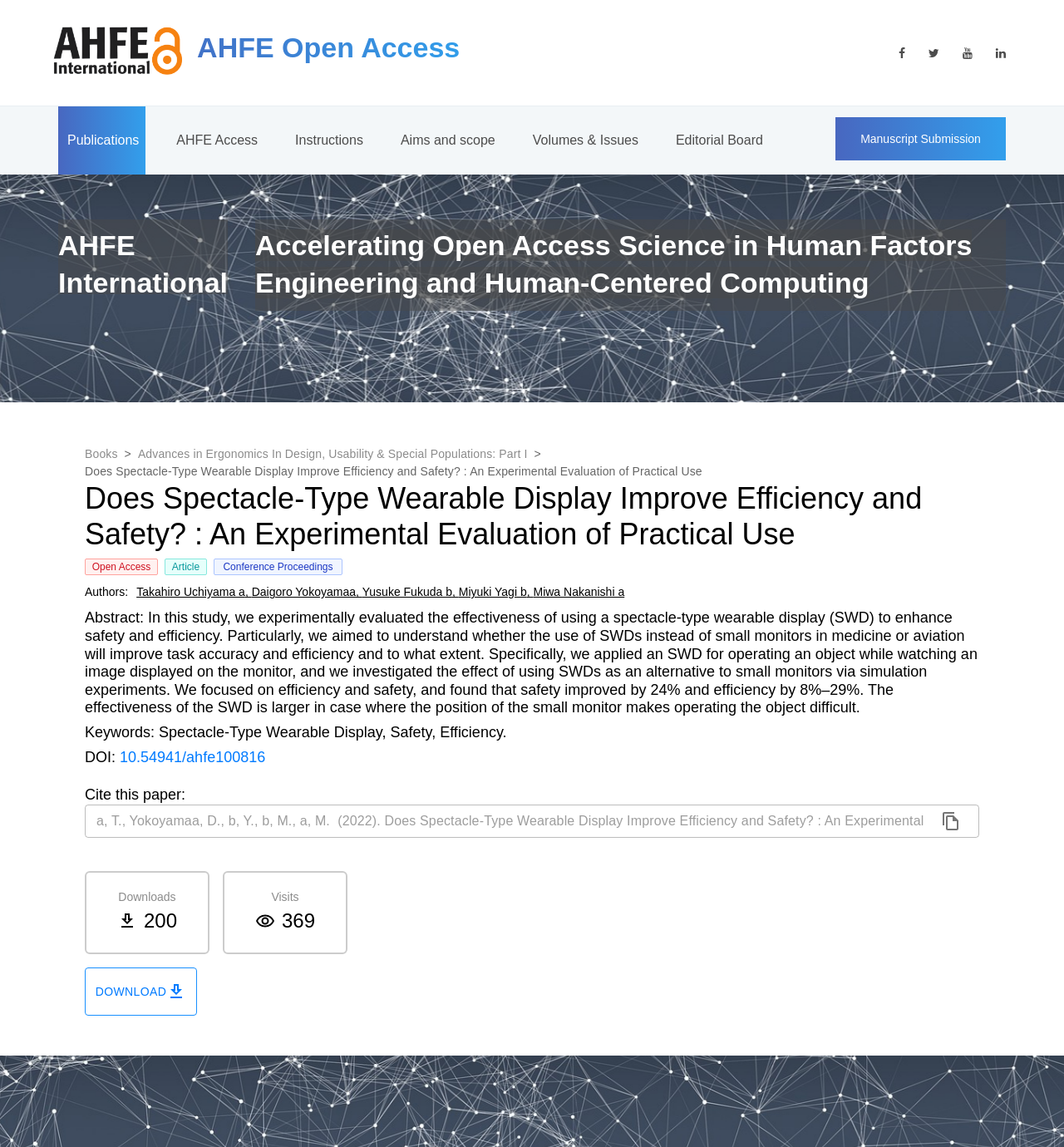Locate the bounding box coordinates of the clickable area needed to fulfill the instruction: "Check the number of downloads".

[0.135, 0.793, 0.166, 0.812]